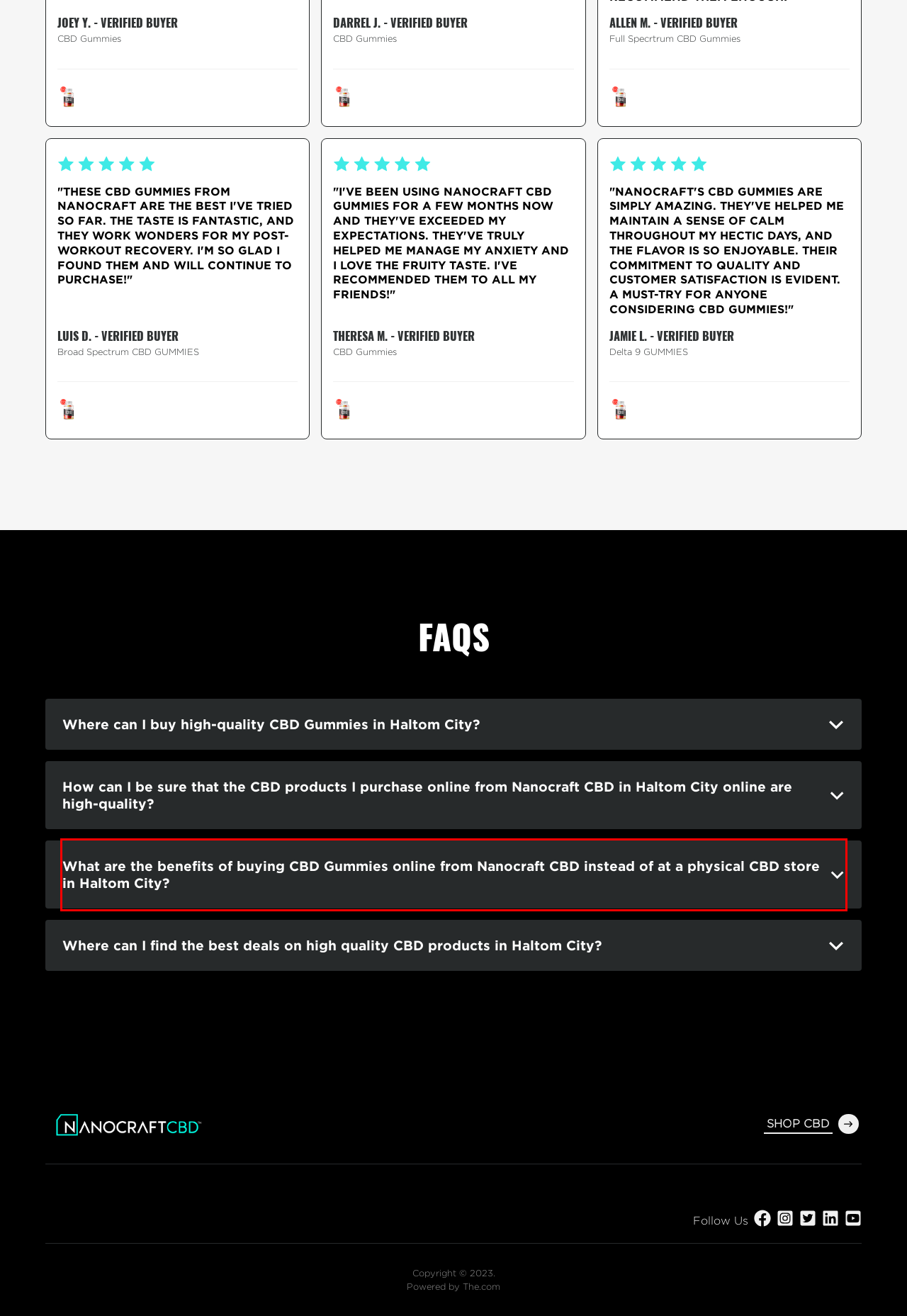Please analyze the screenshot of a webpage and extract the text content within the red bounding box using OCR.

At Nanocraft CBD, we take quality seriously. We source all of our organically grown hemp from the most reputable farms in the US and use third-party lab testing to ensure potency and purity. Additionally, we provide detailed product descriptions and customer reviews to help you make informed purchasing decisions. When you buy Detla 9, Delta 8 and CBD products from us online in Haltom City, you can be confident that you are getting high-quality, safe, and effective products.